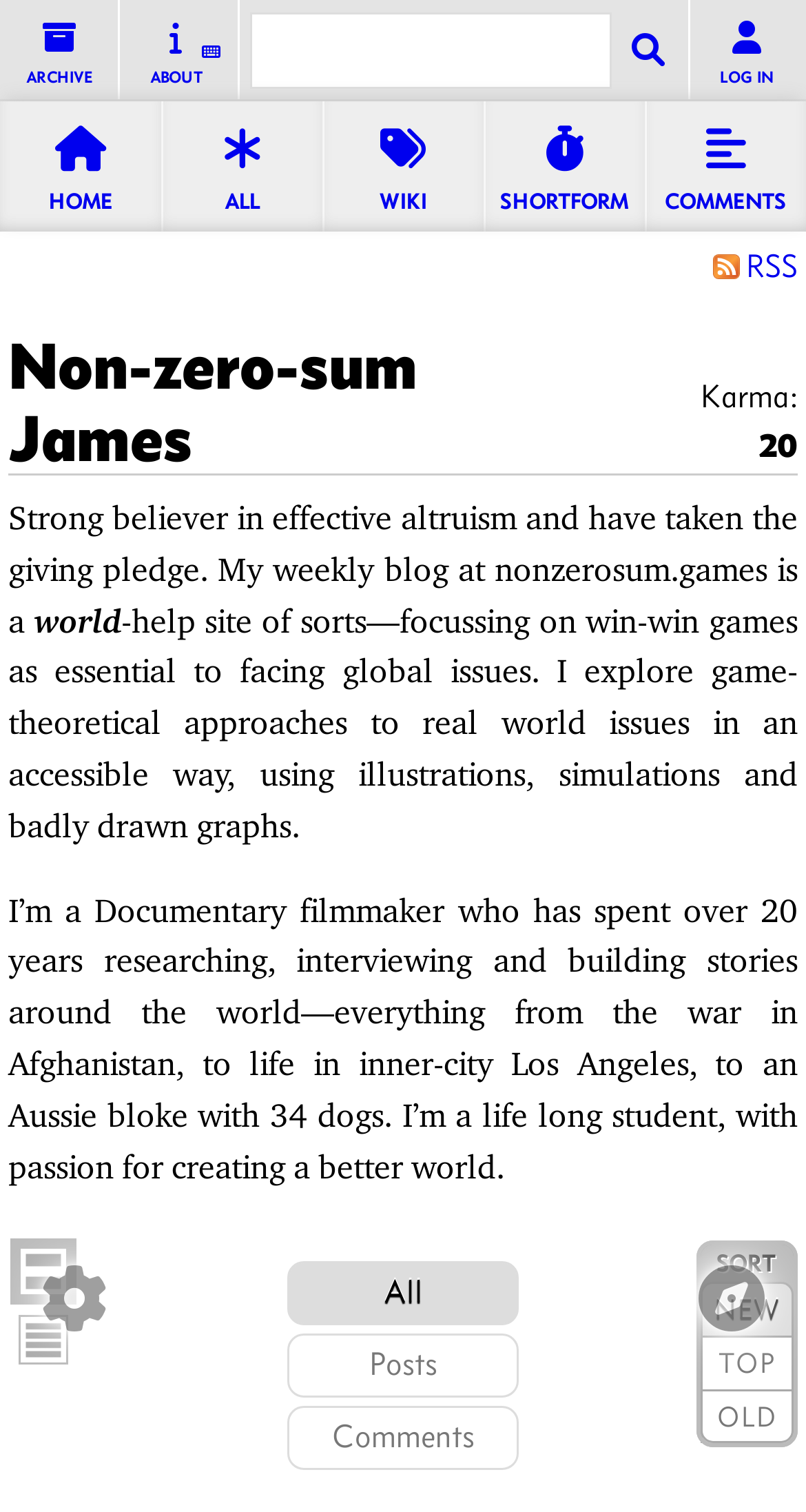Find the bounding box coordinates for the area that must be clicked to perform this action: "Switch to compact comments view".

[0.013, 0.865, 0.095, 0.909]